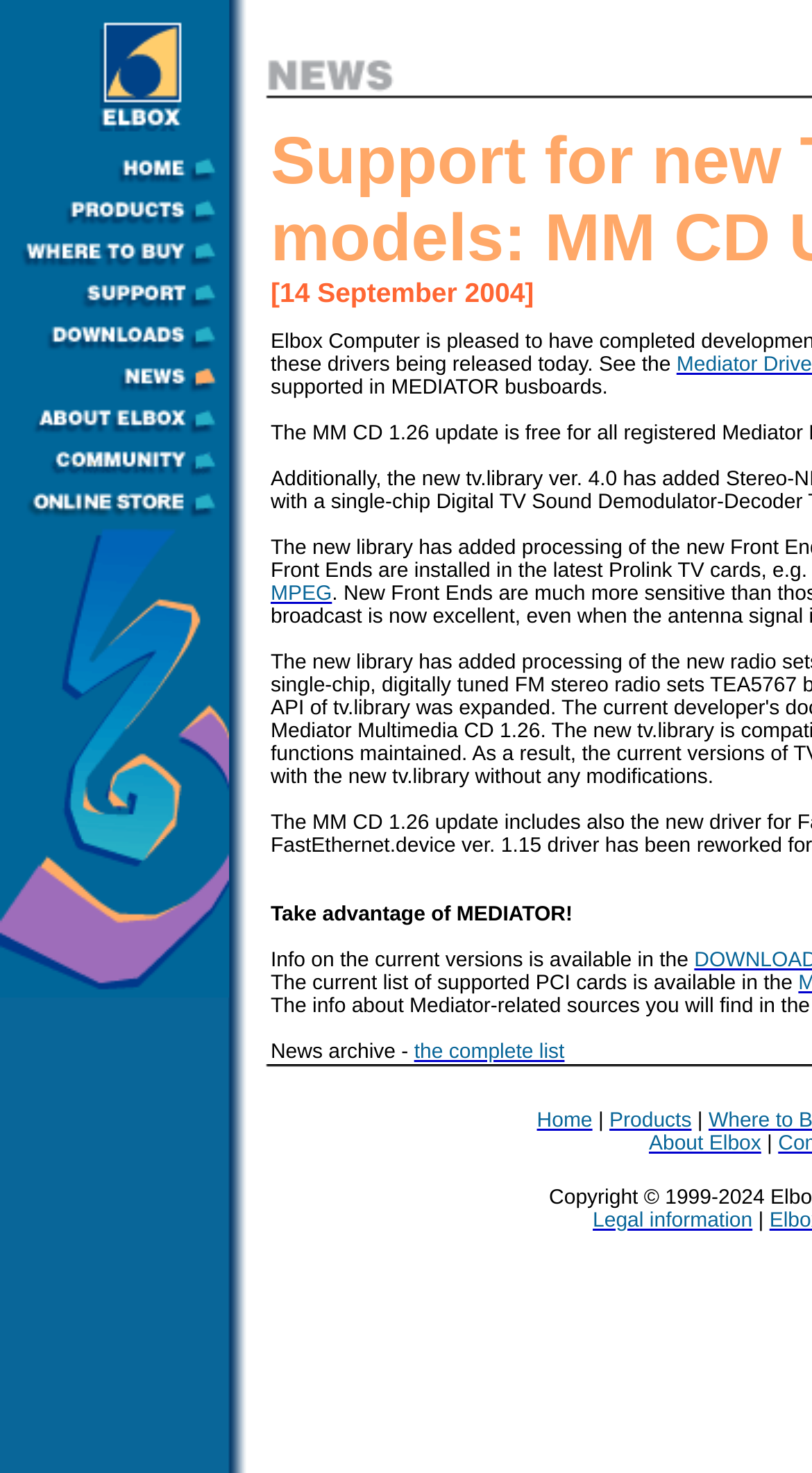What type of computers does Elbox support?
Using the visual information, answer the question in a single word or phrase.

68k/ColdFire/PowerPC Amiga computers